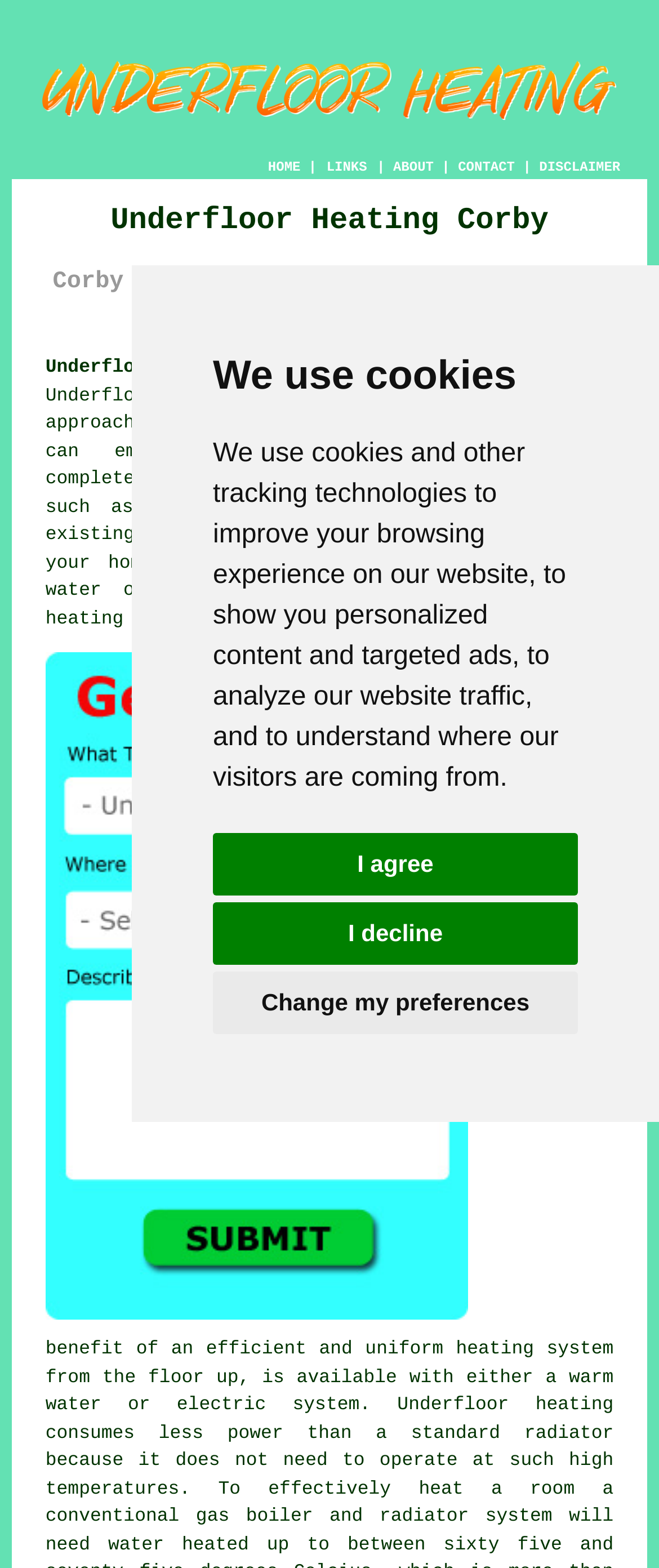Using the information shown in the image, answer the question with as much detail as possible: What are the two types of underfloor heating systems mentioned?

In the text description, it is mentioned that 'You can take your pick between warm water or electric systems for your underfloor heating installation.' This indicates that the two types of underfloor heating systems mentioned are warm water and electric.